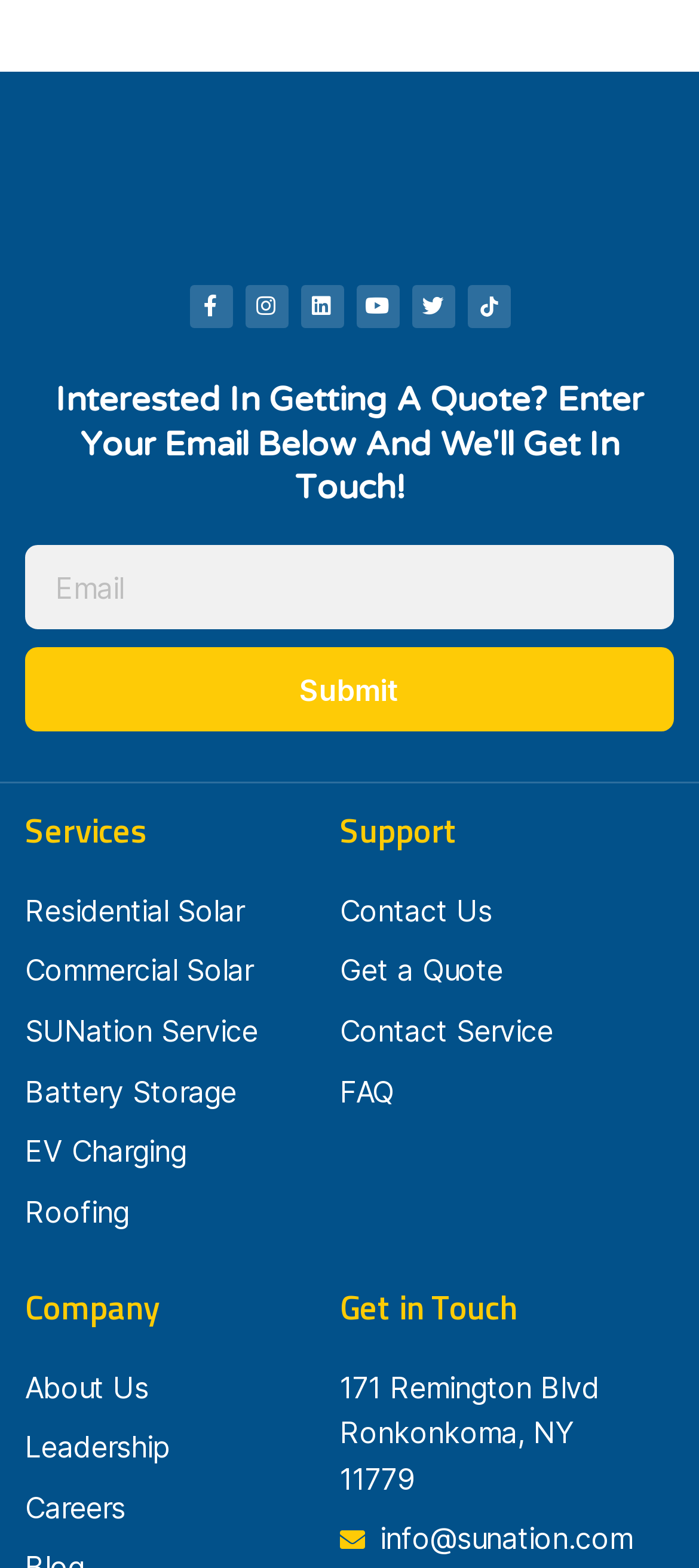Using the information in the image, give a comprehensive answer to the question: 
How many services are listed?

I counted the number of services listed by looking at the 'Services' section, where I saw links to Residential Solar, Commercial Solar, SUNation Service, Battery Storage, EV Charging, and Roofing.